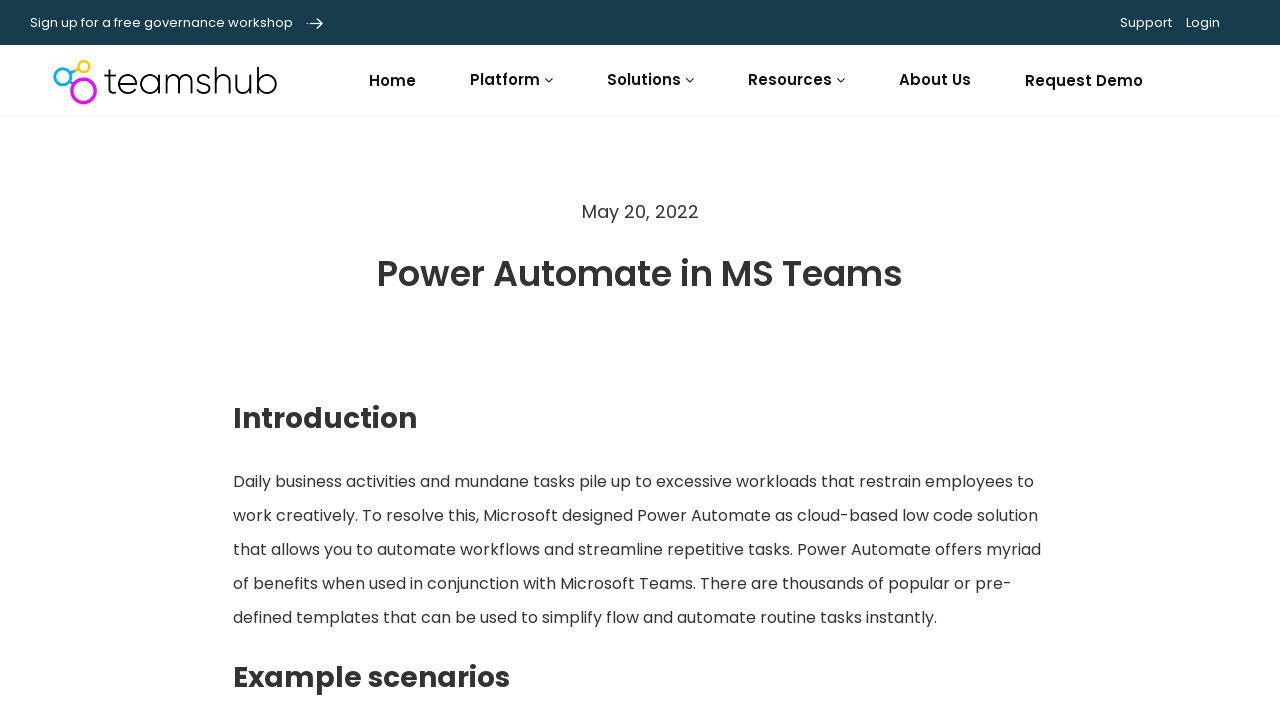Locate the bounding box coordinates of the element that should be clicked to execute the following instruction: "Navigate to the Home page".

[0.281, 0.081, 0.333, 0.149]